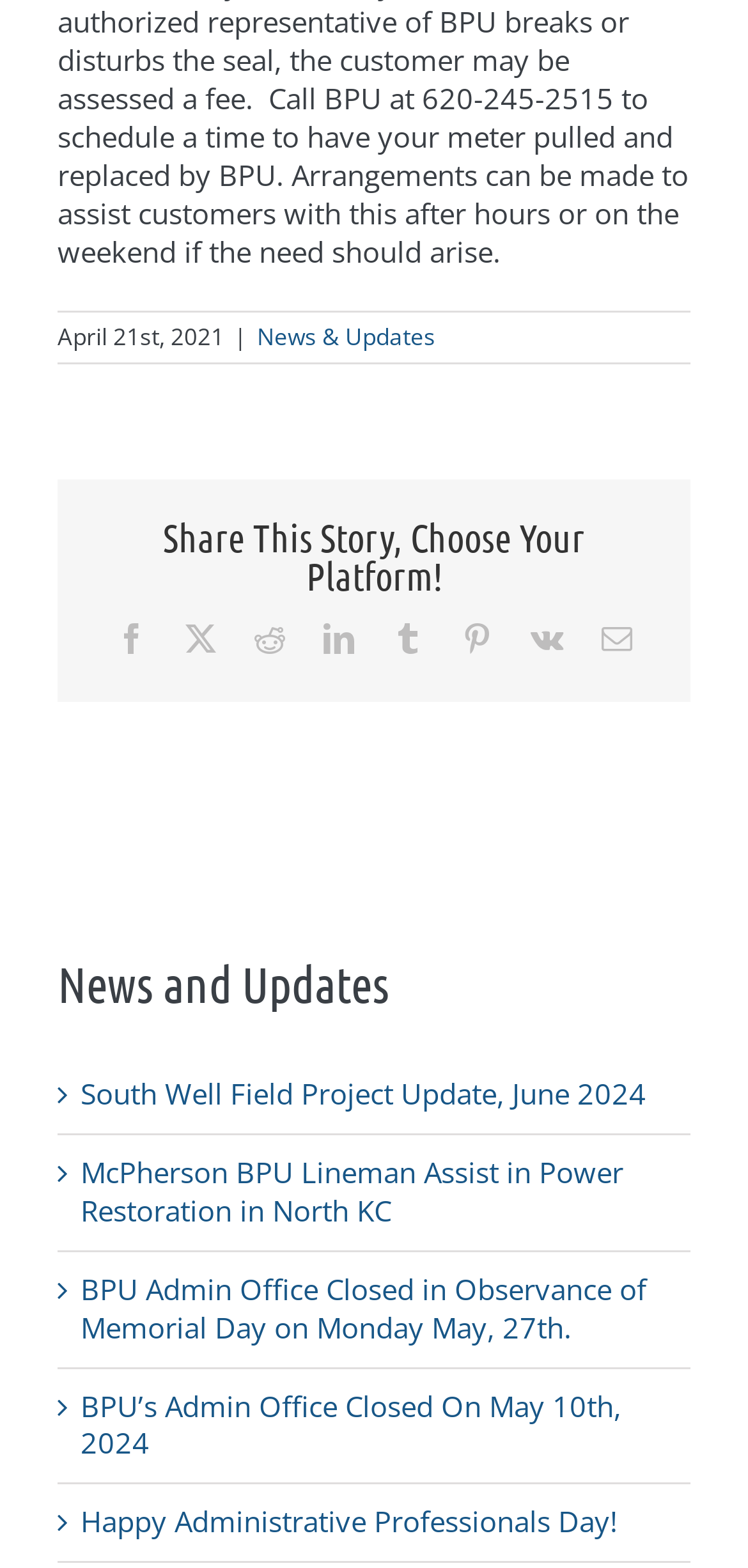Determine the bounding box coordinates of the clickable region to execute the instruction: "Share this story on Facebook". The coordinates should be four float numbers between 0 and 1, denoted as [left, top, right, bottom].

[0.155, 0.397, 0.196, 0.417]